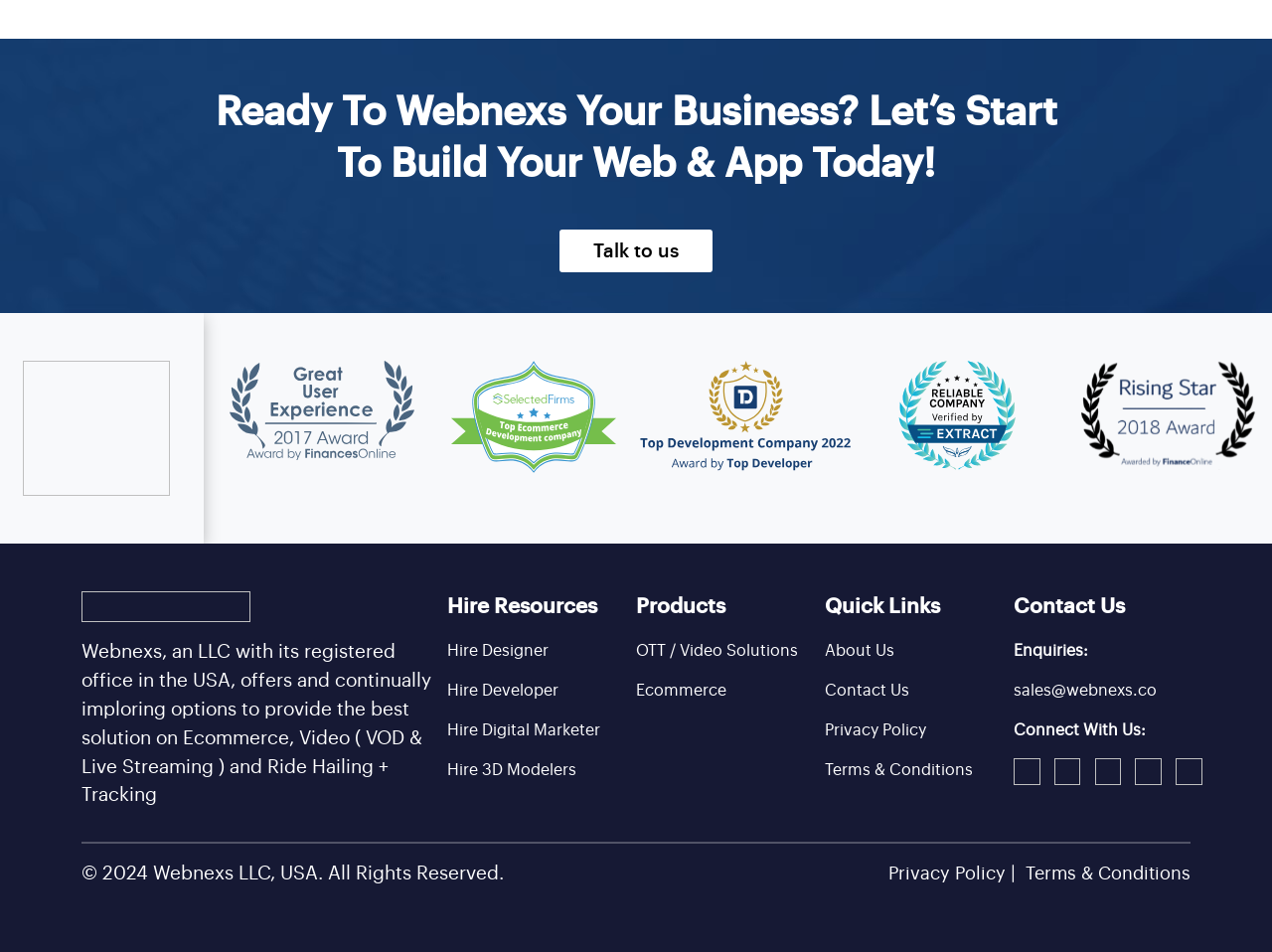Carefully examine the image and provide an in-depth answer to the question: How can users contact the company?

The webpage provides an email address 'sales@webnexs.co' and links to 'About Us', 'Contact Us', and 'Enquiries' sections, indicating that users can contact the company through these means.